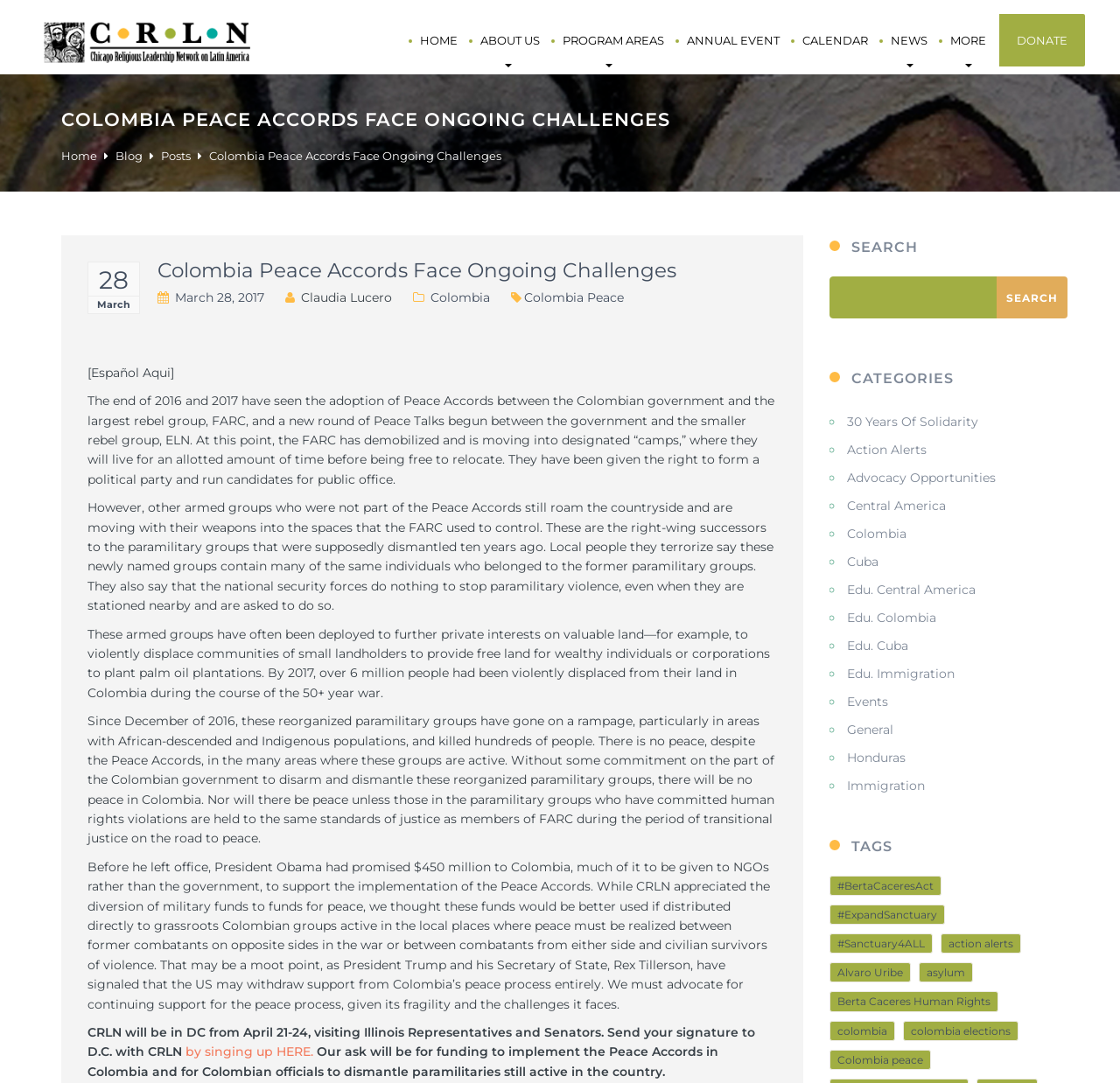Identify the bounding box for the given UI element using the description provided. Coordinates should be in the format (top-left x, top-left y, bottom-right x, bottom-right y) and must be between 0 and 1. Here is the description: parent_node: EXTRACTION TECHNOLOGY

None